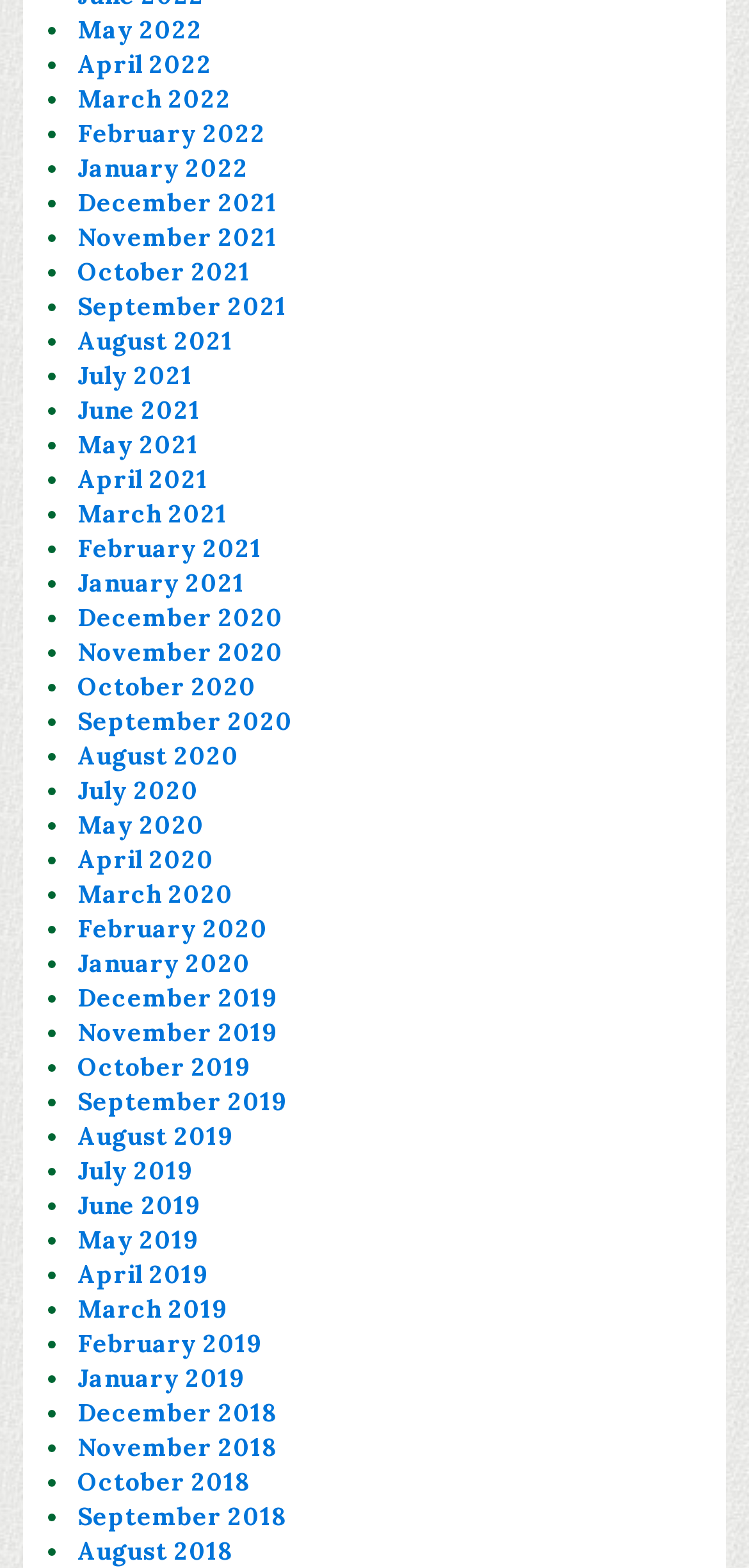Identify the bounding box coordinates for the region to click in order to carry out this instruction: "View September 2019". Provide the coordinates using four float numbers between 0 and 1, formatted as [left, top, right, bottom].

[0.103, 0.692, 0.383, 0.713]